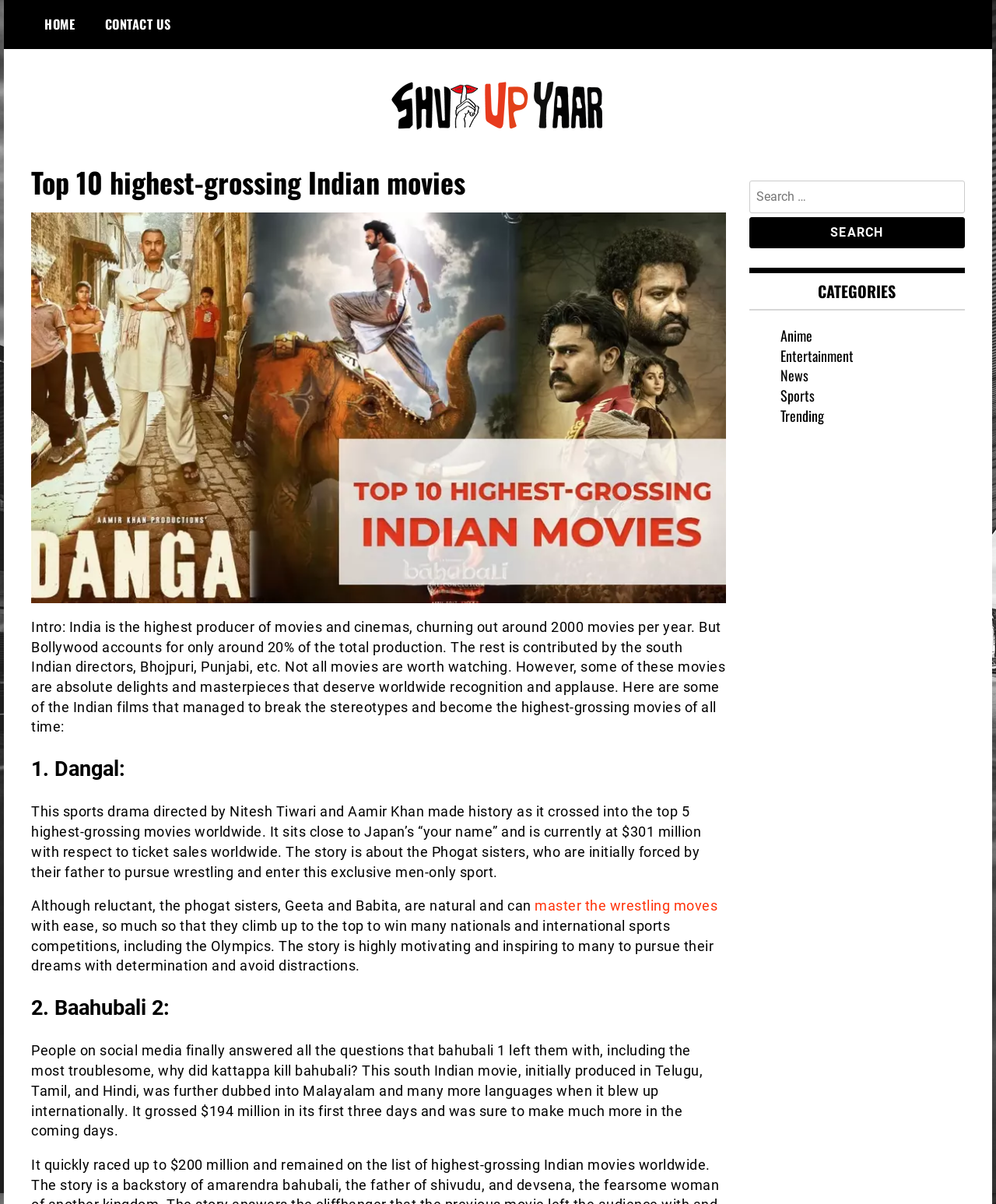Articulate a complete and detailed caption of the webpage elements.

The webpage is about the top 10 highest-grossing Indian movies, with a focus on Bollywood box office collections worldwide. At the top, there are three links: "HOME", "CONTACT US", and "ShutUpYaar", which is also accompanied by an image of the same name. Below these links, there is a header section with the title "Top 10 highest-grossing Indian movies" and an image related to highest-grossing Indian movies.

The main content of the webpage is divided into sections, each describing a movie. The first section starts with an introductory paragraph that provides context about the Indian film industry. This is followed by a list of movies, with each movie having a heading, a brief description, and sometimes a link to additional information. The first movie described is "Dangal", a sports drama directed by Nitesh Tiwari and Aamir Khan, which has grossed $301 million worldwide. The description of the movie includes a link to learn more about the wrestling moves.

The second movie described is "Baahubali 2", a south Indian movie that was dubbed into multiple languages and grossed $194 million in its first three days. The description of the movie mentions its international success and the questions it answered for fans.

On the right side of the webpage, there is a complementary section that contains a search bar with a button labeled "Search" and a list of categories, including "Anime", "Entertainment", "News", "Sports", and "Trending".